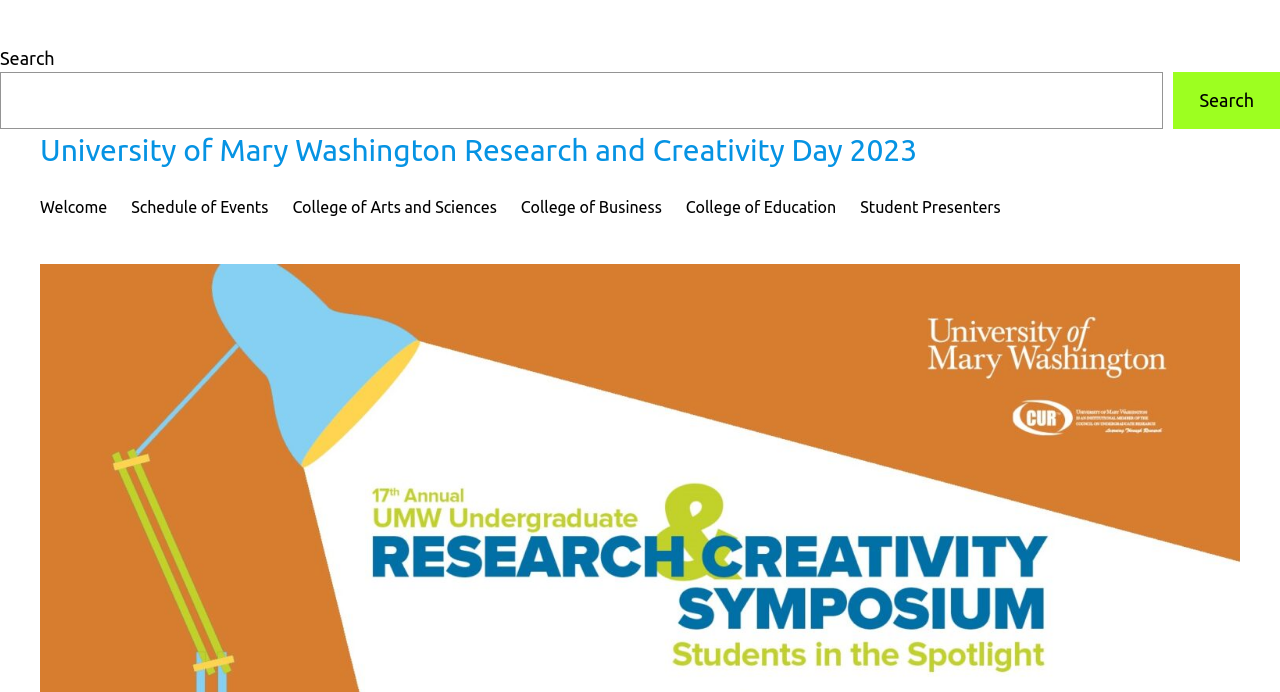Please identify the bounding box coordinates of the element I need to click to follow this instruction: "Check the Amazon best deals".

None